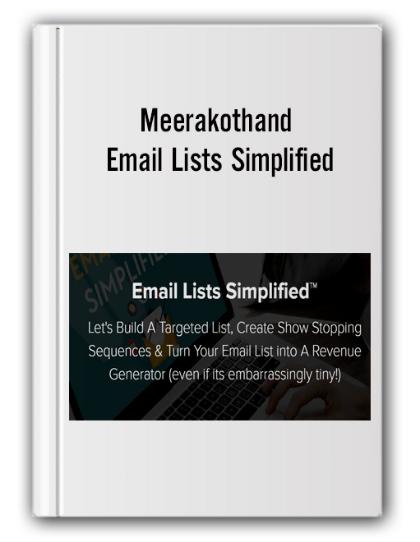What is the subtitle of the guide?
Using the picture, provide a one-word or short phrase answer.

Email Lists Simplified™